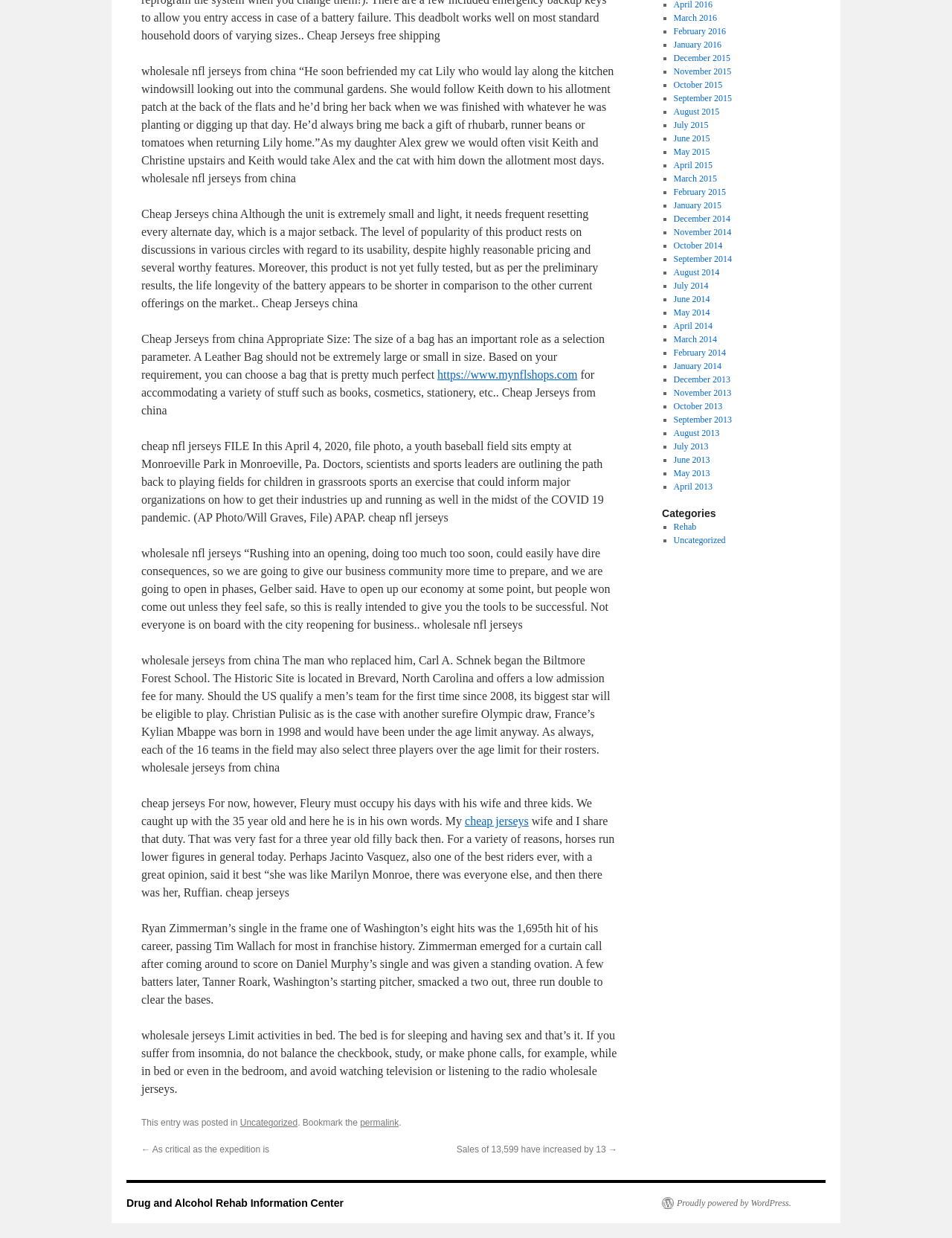From the webpage screenshot, predict the bounding box of the UI element that matches this description: "Rehab".

[0.707, 0.421, 0.731, 0.43]